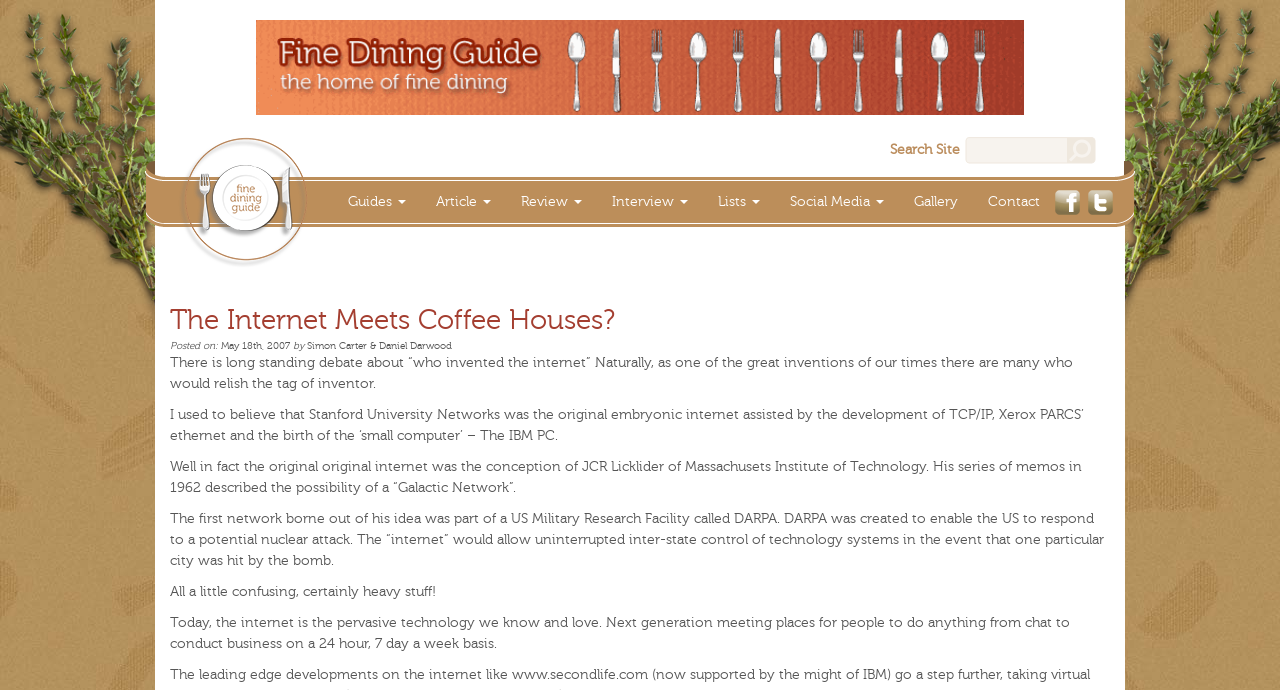What is the purpose of DARPA?
Answer with a single word or phrase by referring to the visual content.

To enable the US to respond to a potential nuclear attack